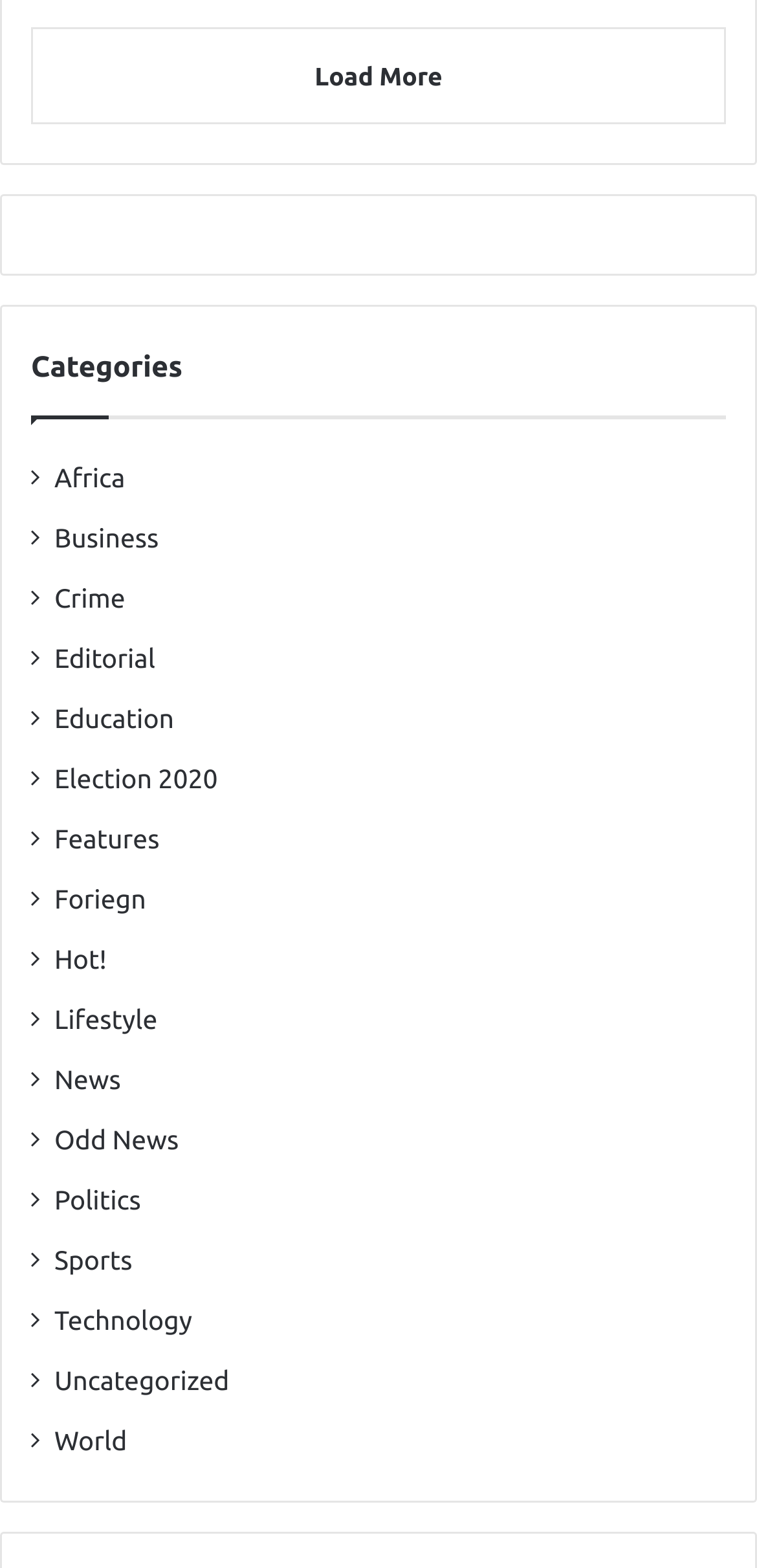How many news categories are available on this webpage?
Please give a detailed and elaborate answer to the question based on the image.

By counting the number of links on the webpage, I can see that there are 16 different news categories available, each represented by a link with a unique name and icon.